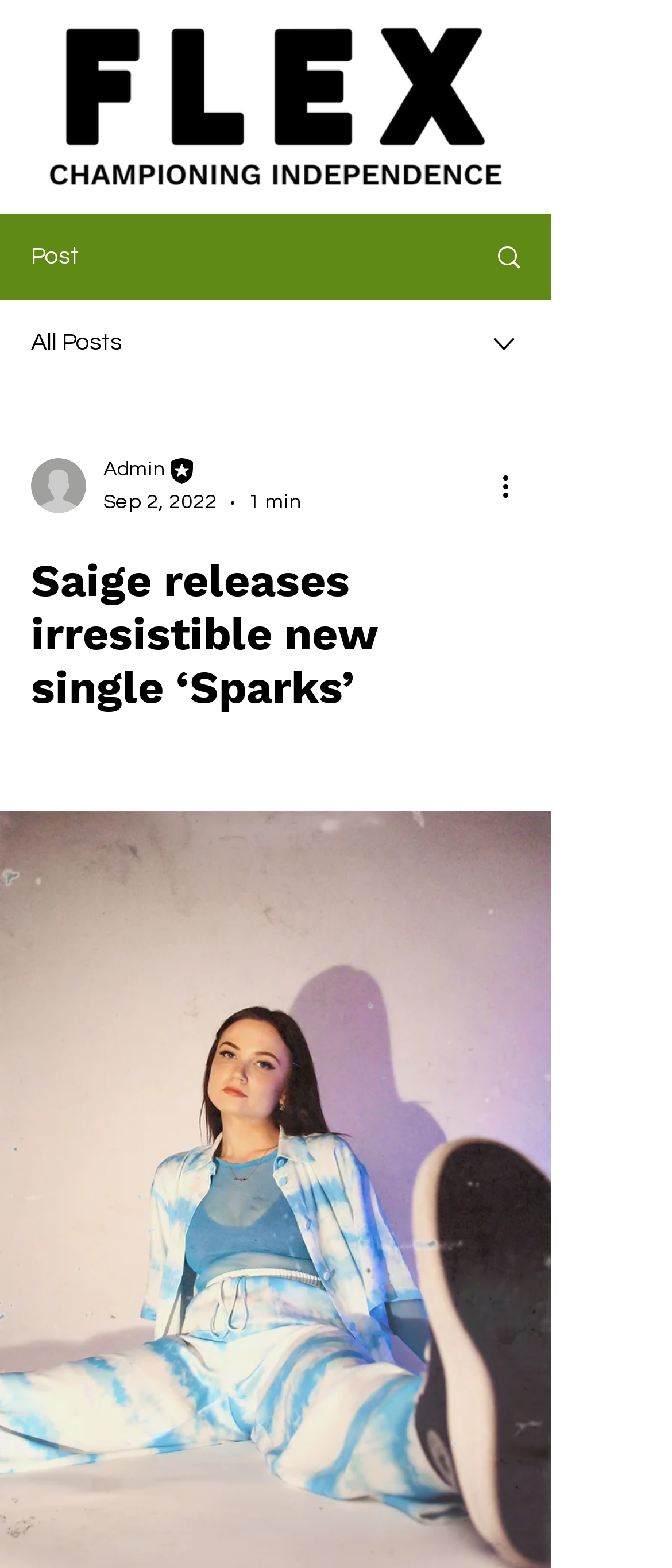Identify the bounding box for the element characterized by the following description: "Search".

[0.695, 0.137, 0.818, 0.19]